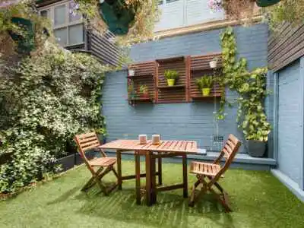How many wooden chairs are present in the seating arrangement?
By examining the image, provide a one-word or phrase answer.

Two